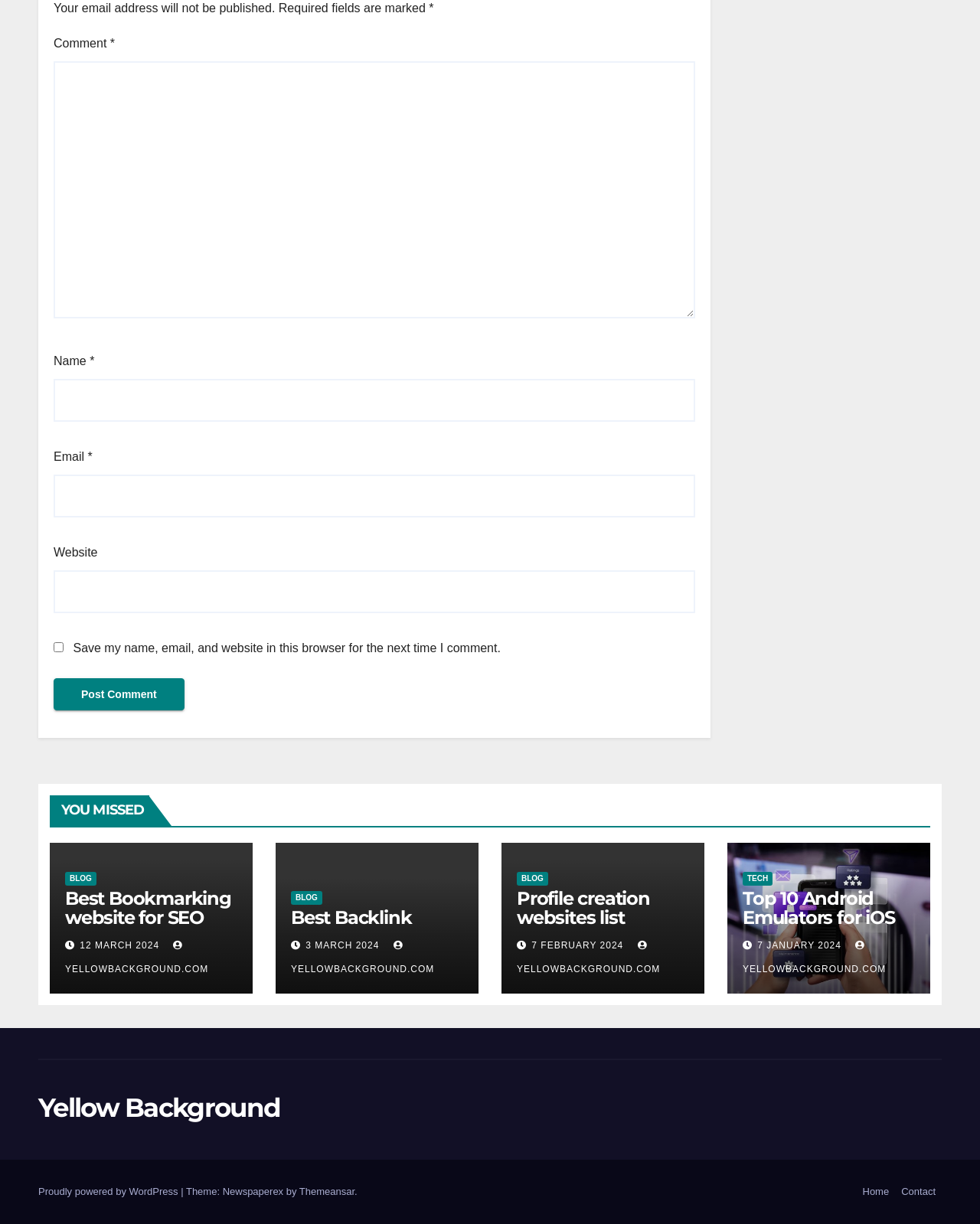Determine the bounding box coordinates of the section to be clicked to follow the instruction: "Visit the BLOG page". The coordinates should be given as four float numbers between 0 and 1, formatted as [left, top, right, bottom].

[0.066, 0.712, 0.098, 0.724]